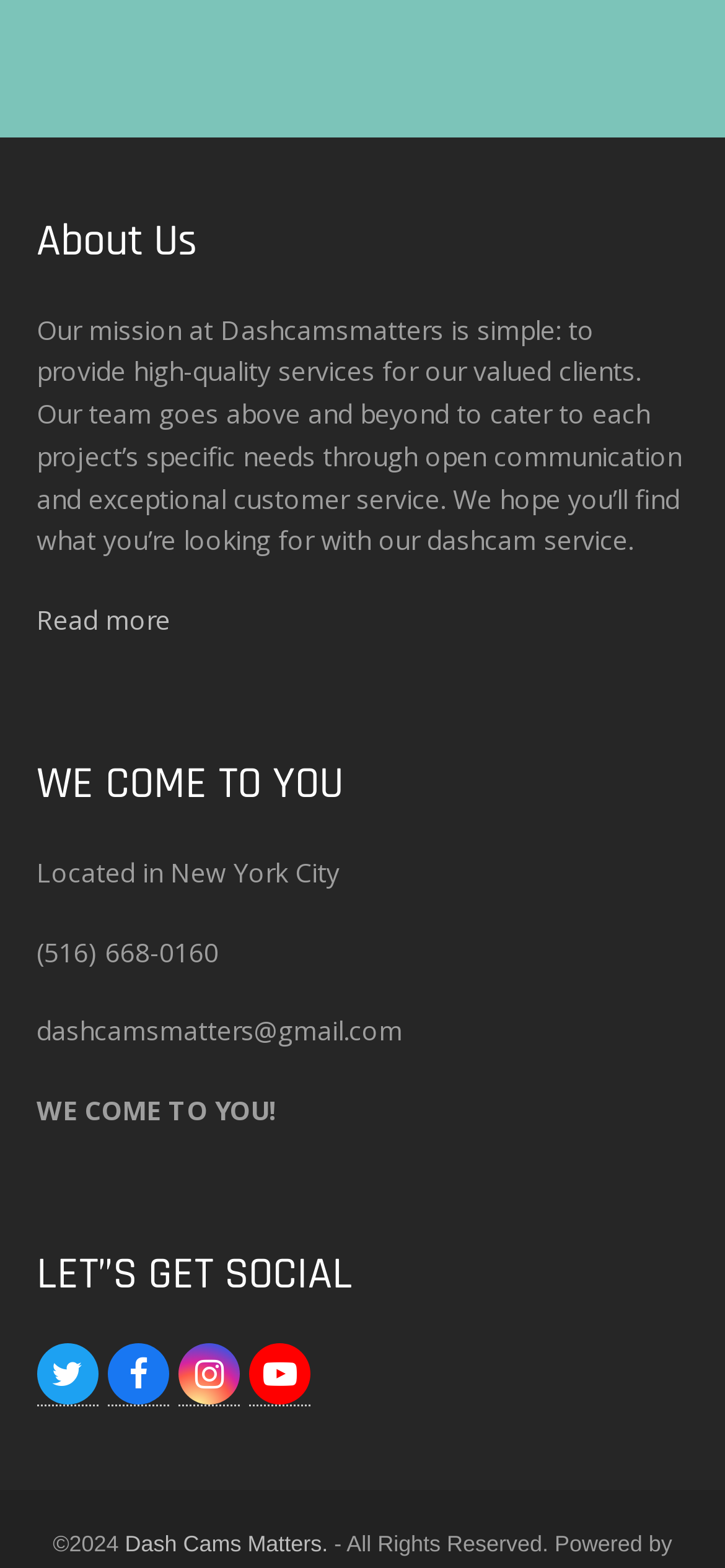What is the year of copyright?
We need a detailed and exhaustive answer to the question. Please elaborate.

The webpage has a footer section that displays the copyright information, which includes the year '2024'.